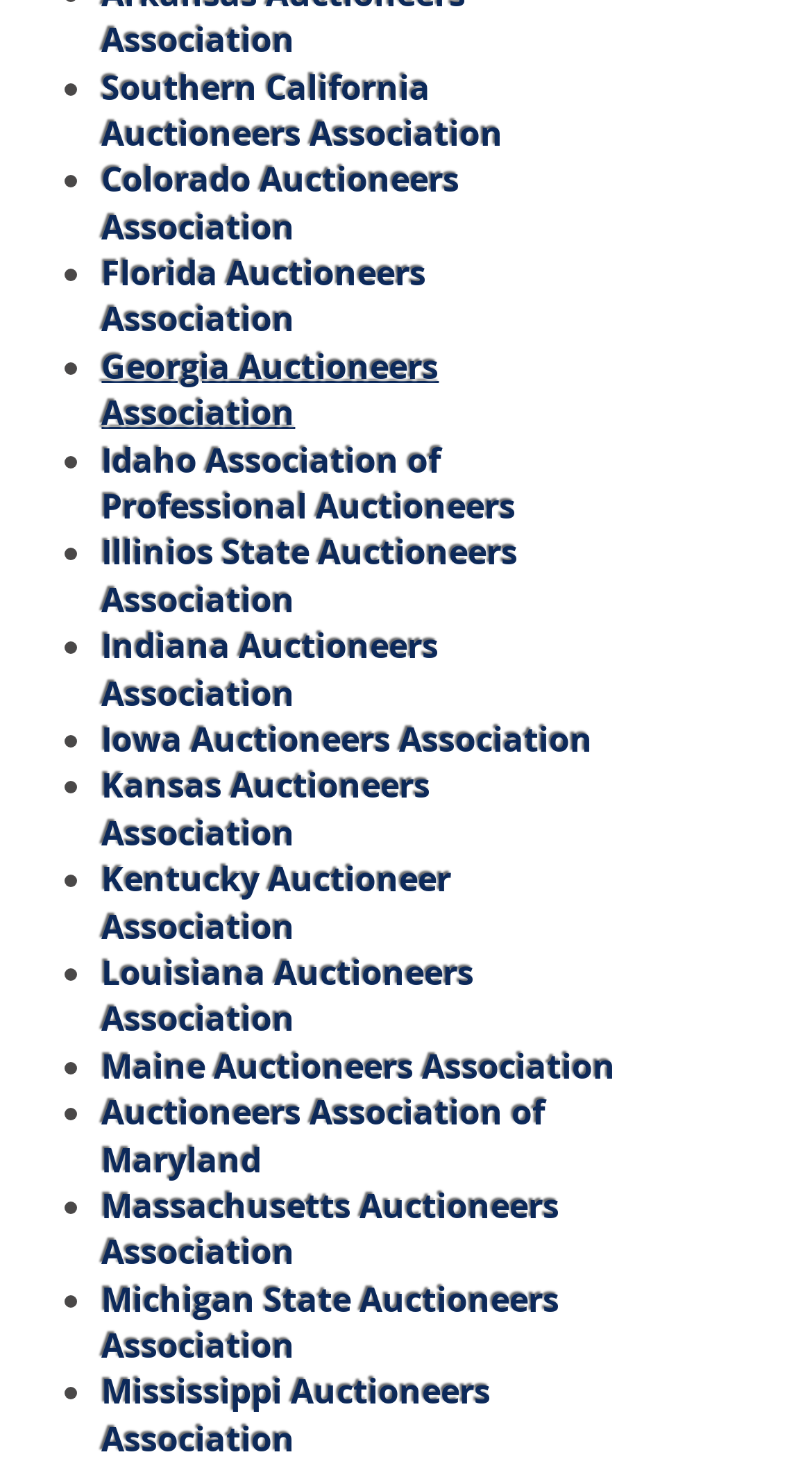Using the elements shown in the image, answer the question comprehensively: What is the last state auctioneers association listed?

The last link on the webpage is 'Mississippi Auctioneers Association', which indicates that it is the last state auctioneers association listed.